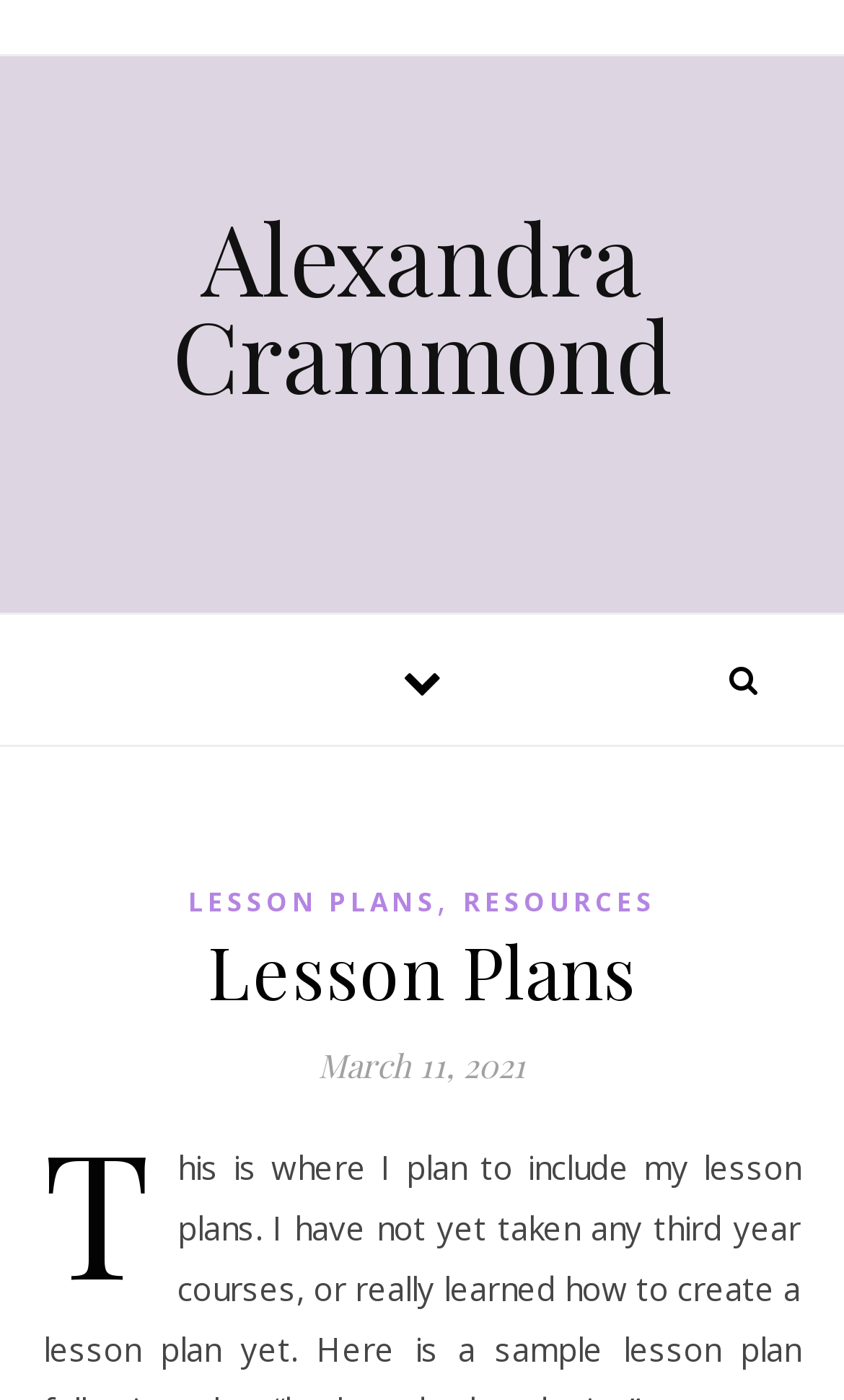Bounding box coordinates are given in the format (top-left x, top-left y, bottom-right x, bottom-right y). All values should be floating point numbers between 0 and 1. Provide the bounding box coordinate for the UI element described as: Email Us

None